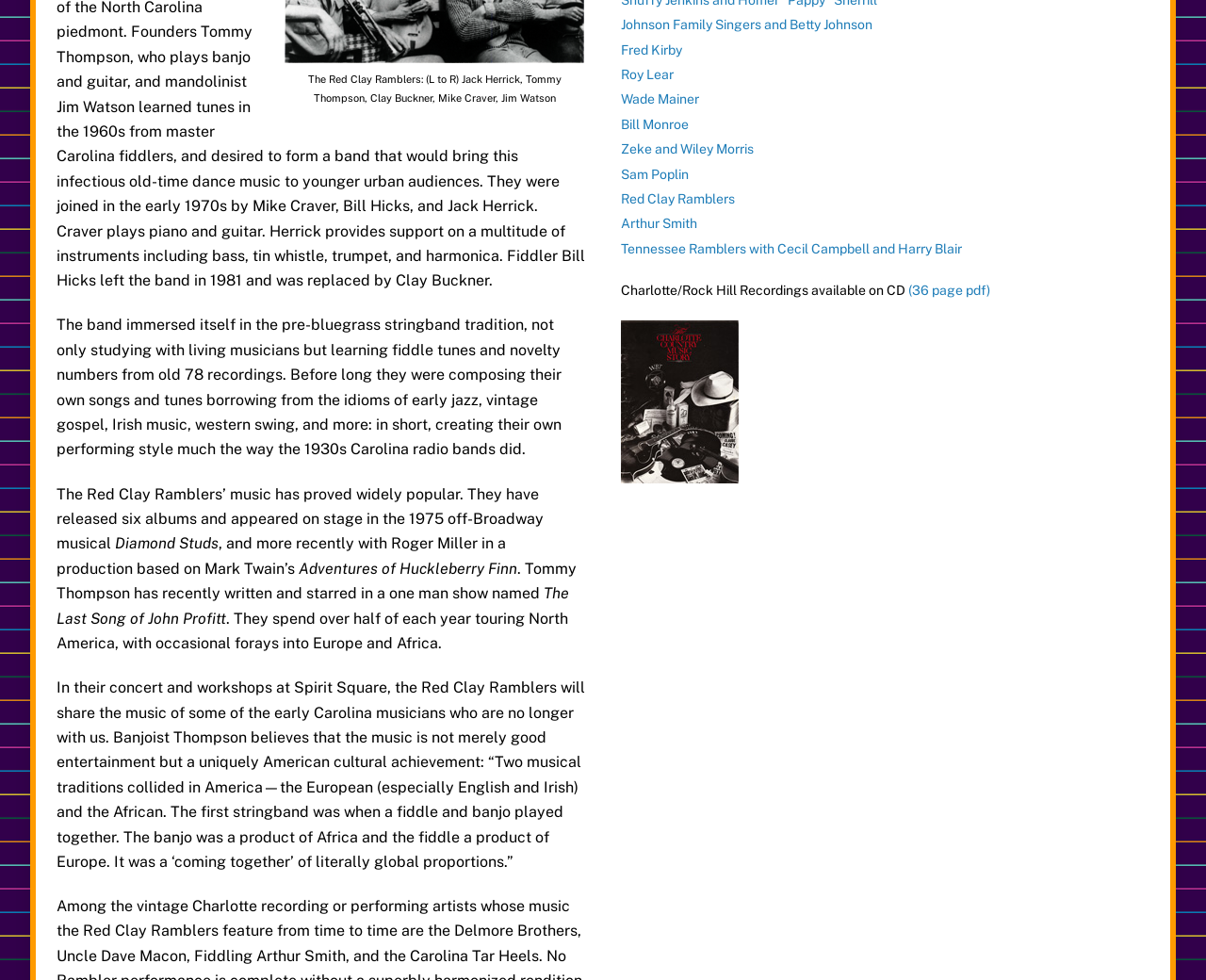Show the bounding box coordinates for the HTML element as described: "Arthur Smith".

[0.514, 0.221, 0.578, 0.236]